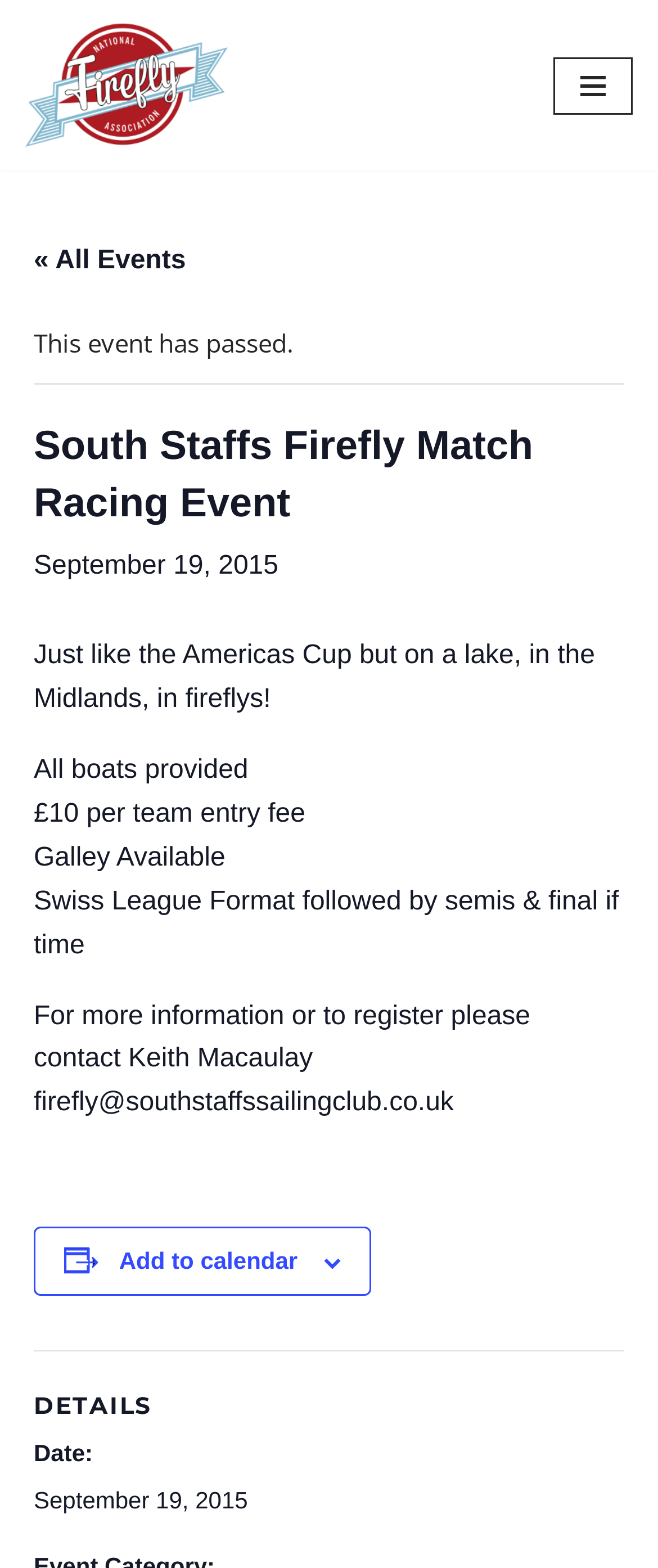Identify the bounding box coordinates for the UI element mentioned here: "Navigation Menu". Provide the coordinates as four float values between 0 and 1, i.e., [left, top, right, bottom].

[0.841, 0.036, 0.962, 0.073]